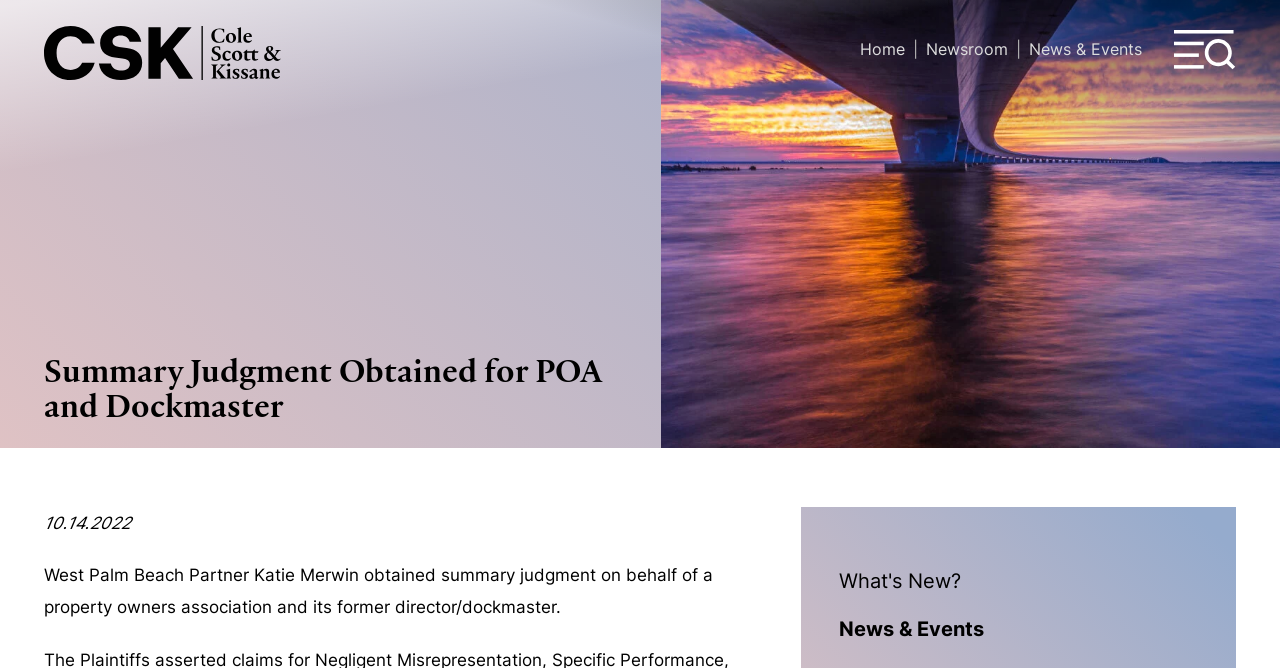What is the name of the law firm?
Can you provide an in-depth and detailed response to the question?

I found the name of the law firm by looking at the top-left corner of the webpage, where there is a link and an image with the same text 'Cole, Scott & Kissane, P.A.'.